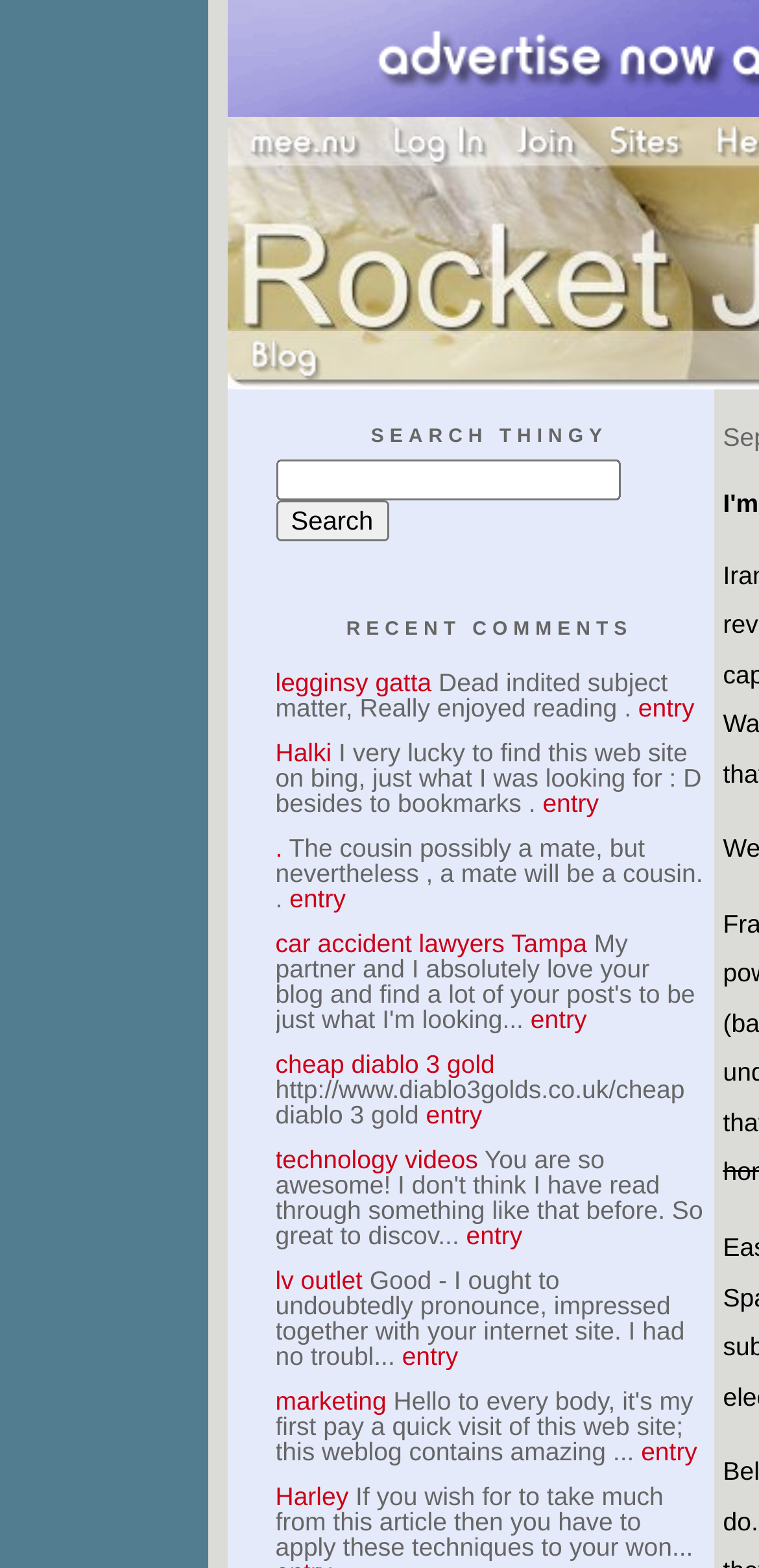Please find the bounding box coordinates of the element that needs to be clicked to perform the following instruction: "Read 'legginsy gatta' comment". The bounding box coordinates should be four float numbers between 0 and 1, represented as [left, top, right, bottom].

[0.363, 0.426, 0.569, 0.445]